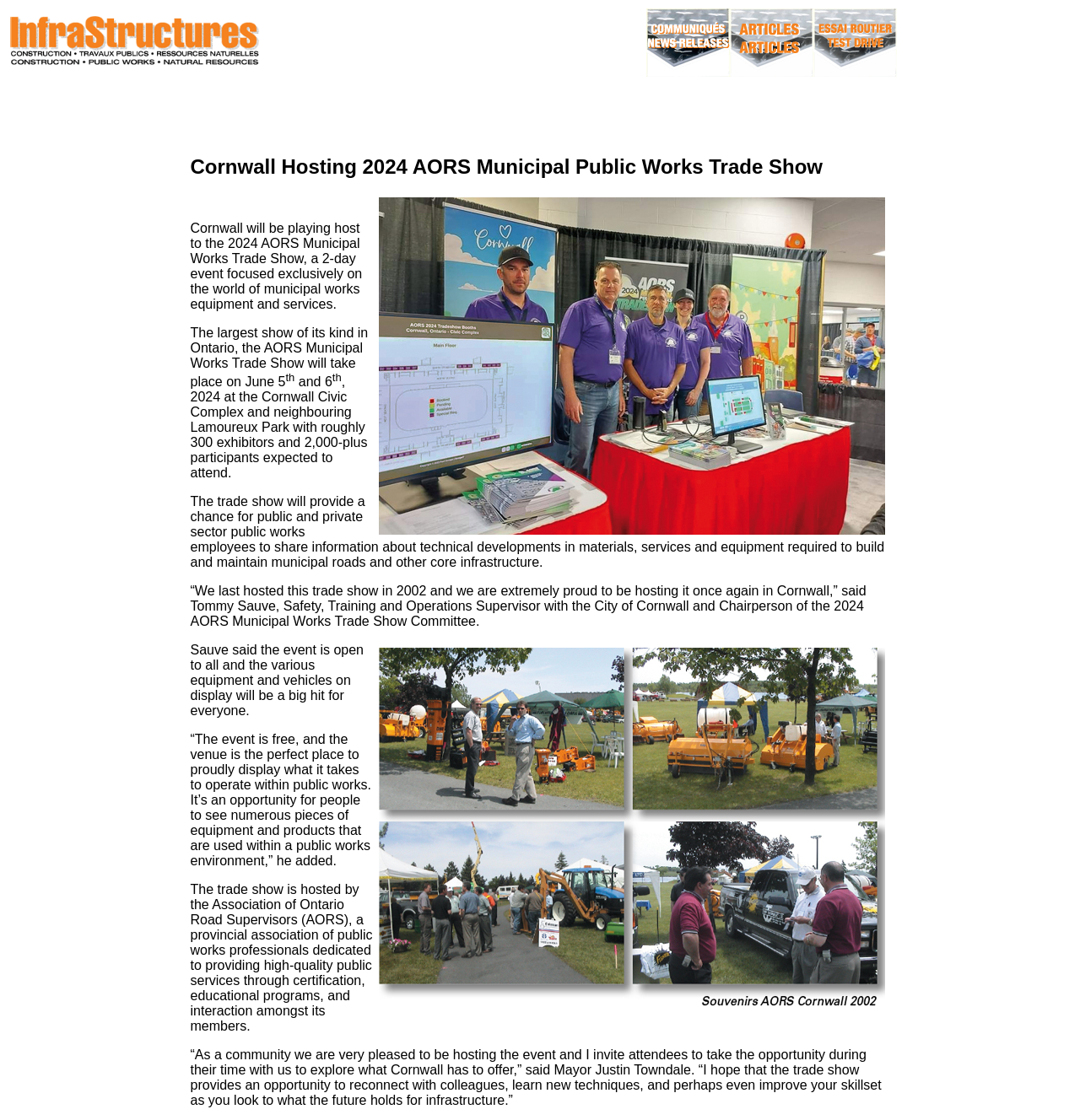How many exhibitors are expected to attend the trade show?
Use the information from the image to give a detailed answer to the question.

According to the webpage, it is stated that roughly 300 exhibitors and 2,000-plus participants are expected to attend the trade show.